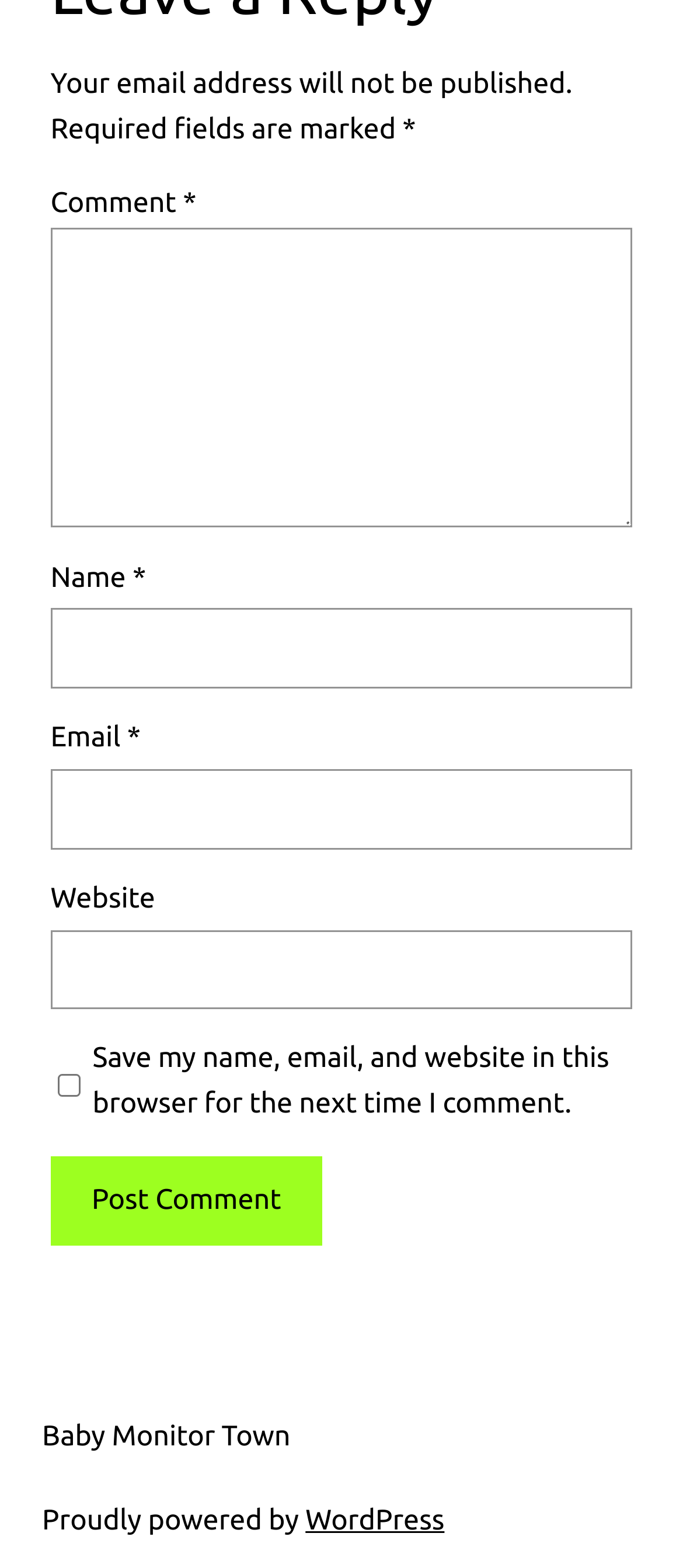What is the label of the third form field?
Refer to the image and provide a thorough answer to the question.

The third form field is labeled 'Email' and is a required field, as indicated by the asterisk symbol.